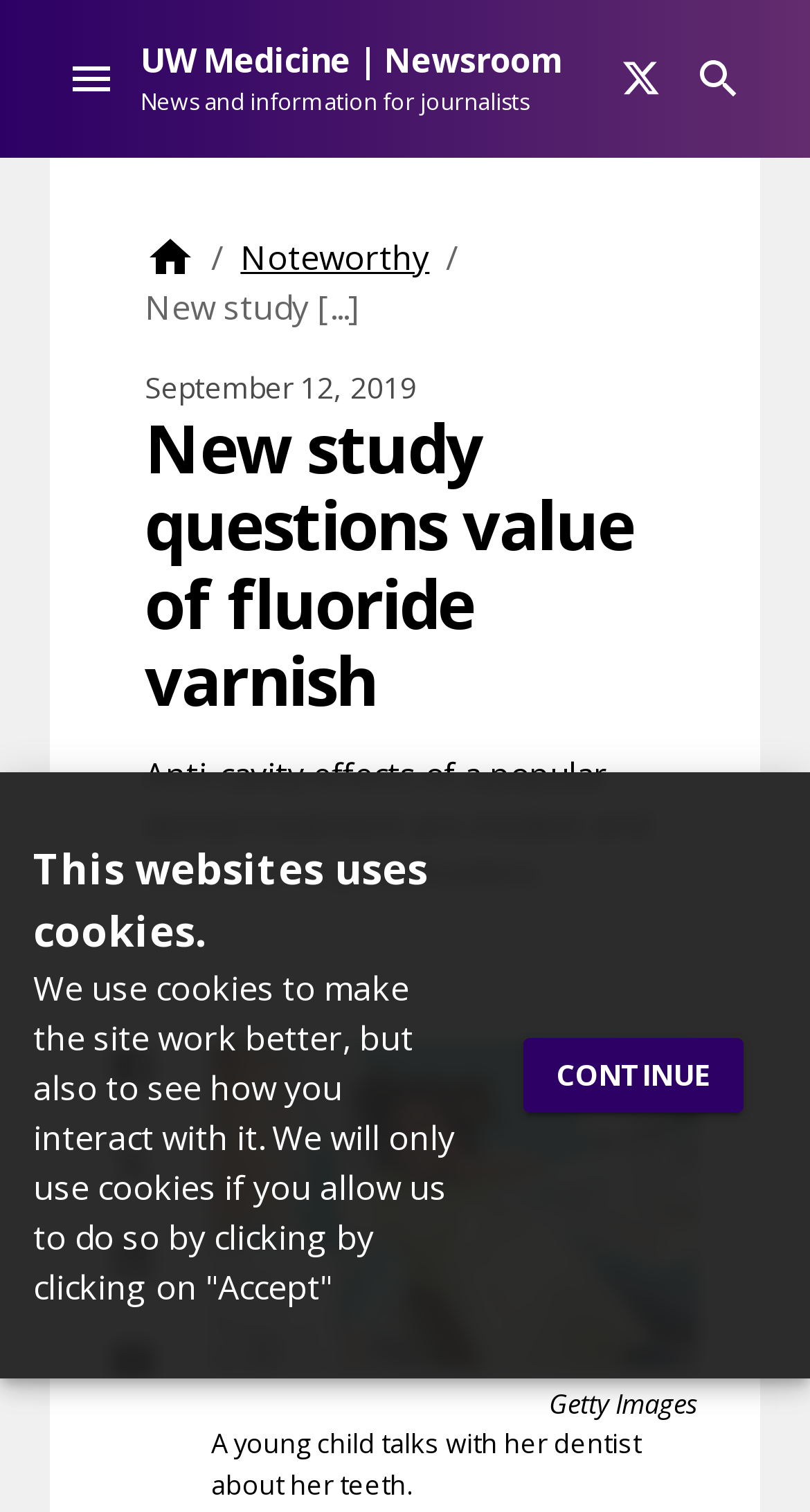Pinpoint the bounding box coordinates of the area that should be clicked to complete the following instruction: "Read the full article". The coordinates must be given as four float numbers between 0 and 1, i.e., [left, top, right, bottom].

[0.179, 0.27, 0.821, 0.476]